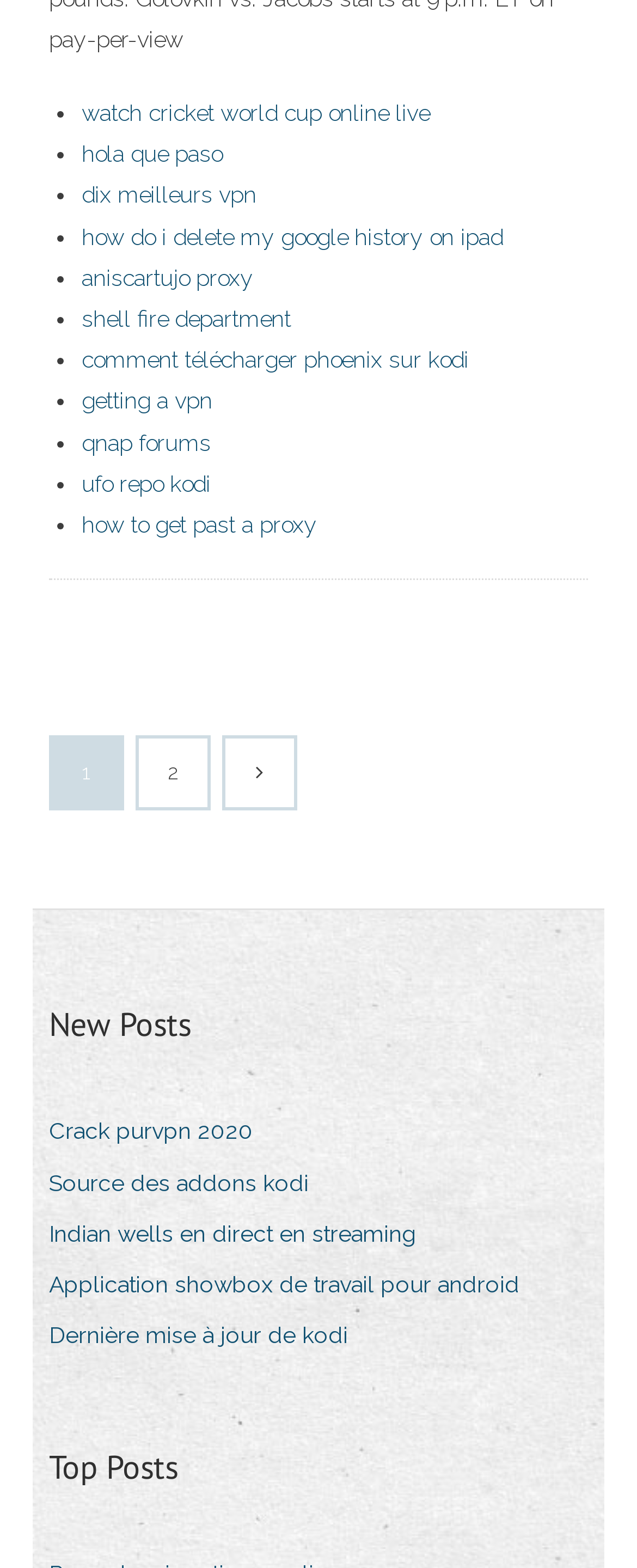How many links are under the 'New Posts' heading?
Please provide a comprehensive answer based on the visual information in the image.

Under the 'New Posts' heading, there are 5 links, namely 'Crack purvpn 2020', 'Source des addons kodi', 'Indian wells en direct en streaming', 'Application showbox de travail pour android', and 'Dernière mise à jour de kodi'.